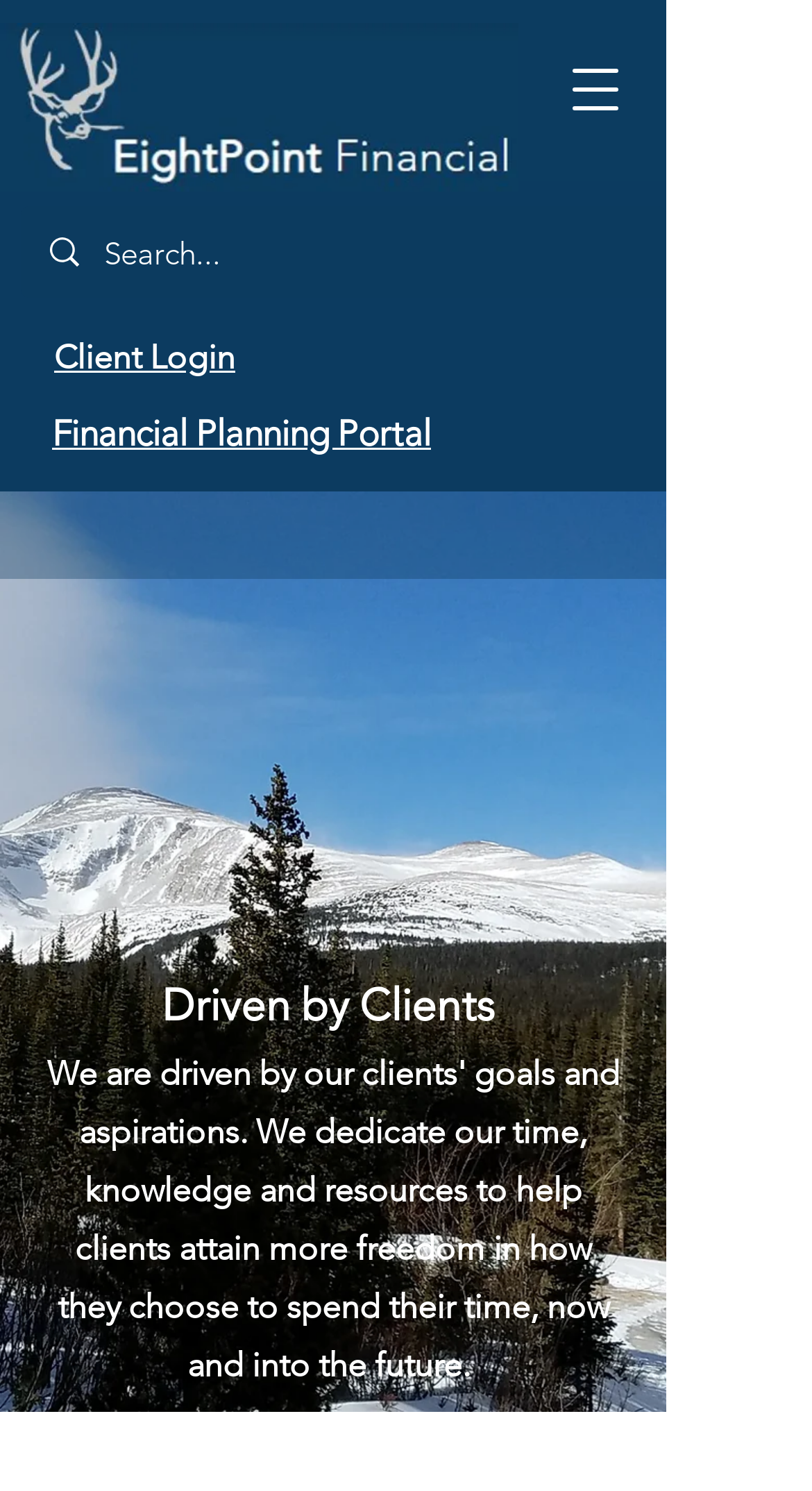From the screenshot, find the bounding box of the UI element matching this description: "Financial Planning Portal". Supply the bounding box coordinates in the form [left, top, right, bottom], each a float between 0 and 1.

[0.064, 0.276, 0.531, 0.304]